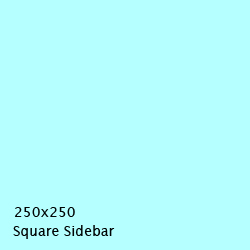Refer to the screenshot and answer the following question in detail:
What is the size of the square banner?

The area is labeled at the bottom with the text '250x250 Square Sidebar', indicating its purpose as an advertising space on a webpage, and the size of the banner is explicitly mentioned as 250x250 pixels.